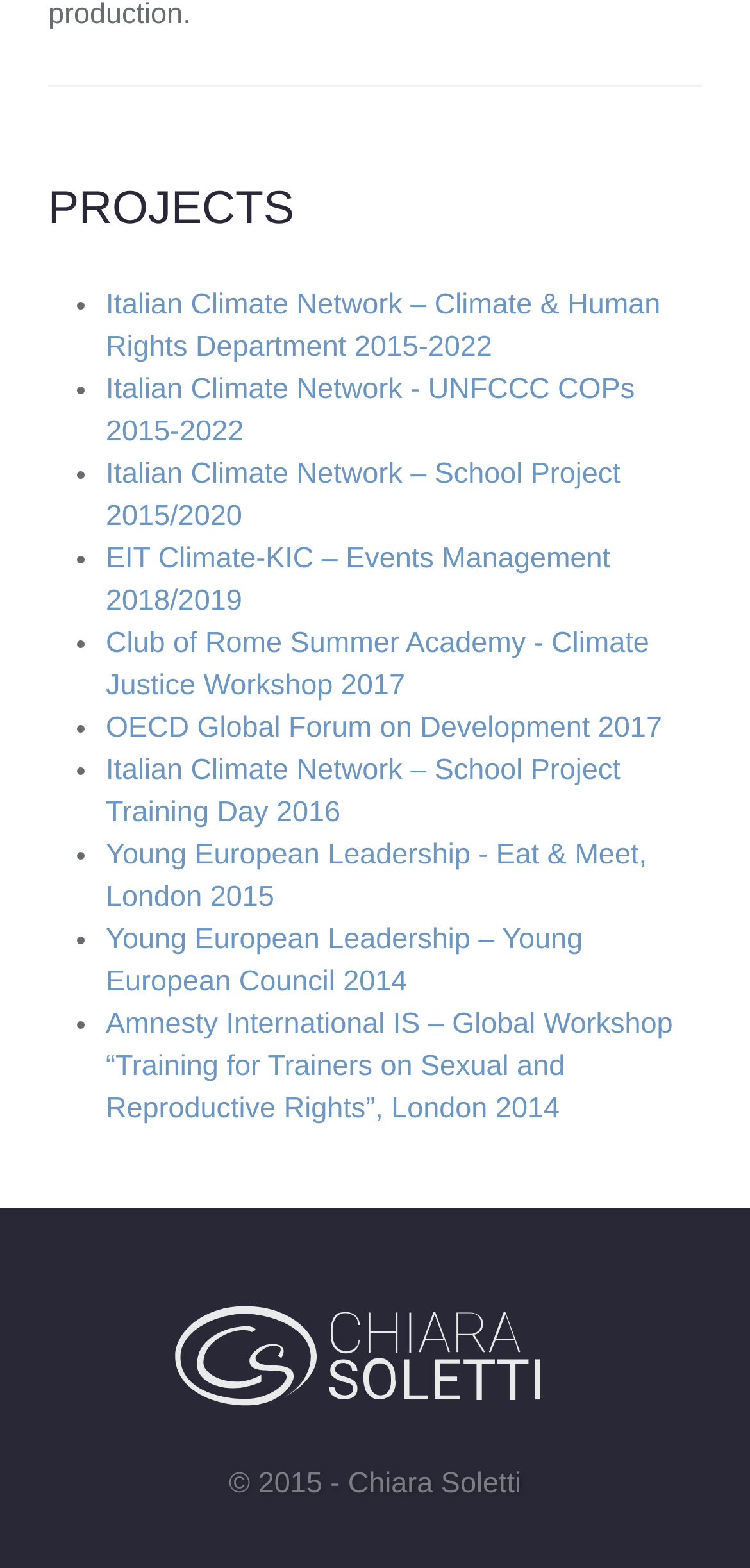Find the bounding box of the web element that fits this description: "alt="Chiara Soletti"".

[0.224, 0.852, 0.776, 0.873]